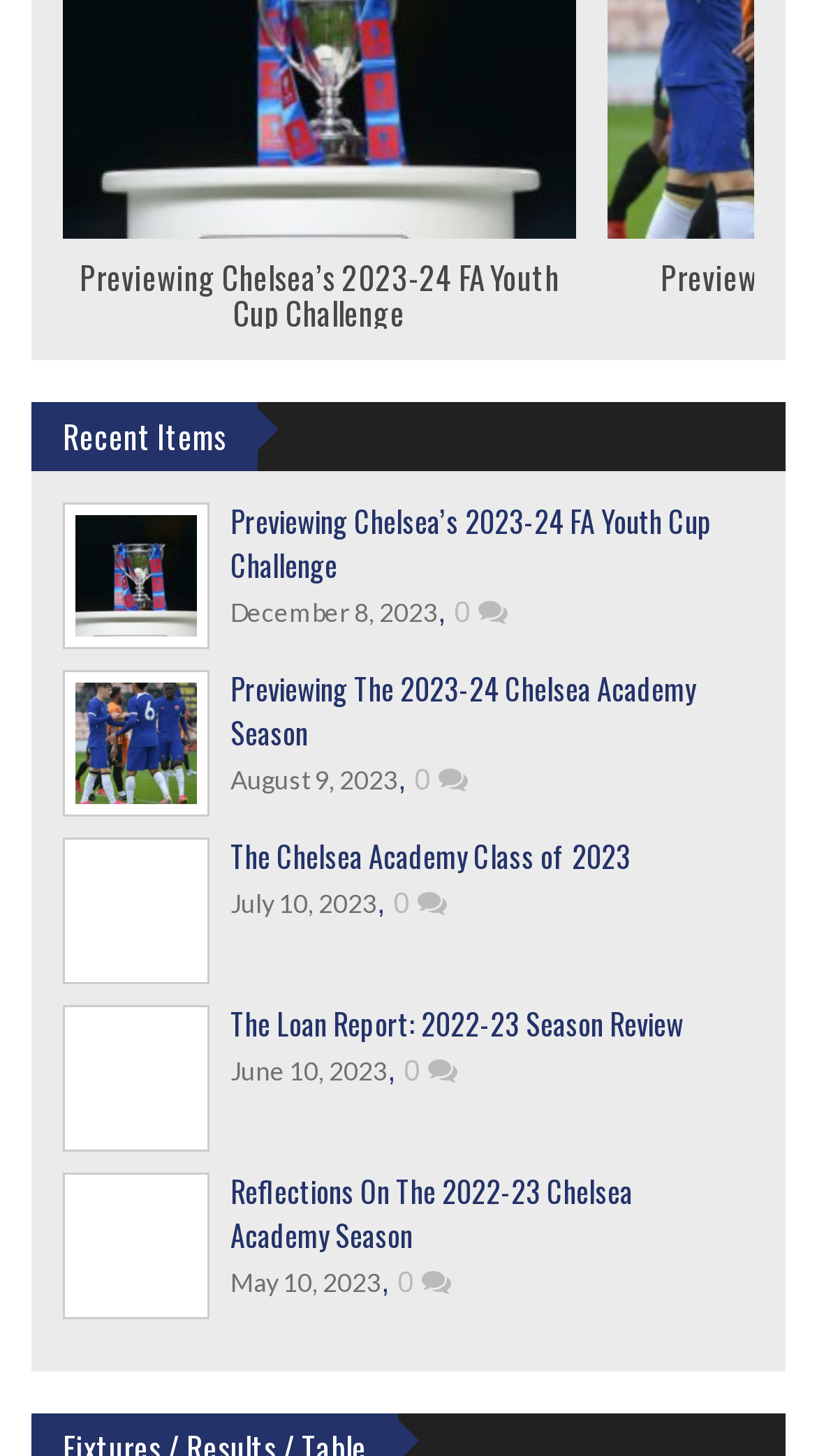Pinpoint the bounding box coordinates for the area that should be clicked to perform the following instruction: "view article about Chelsea’s 2023-24 FA Youth Cup Challenge".

[0.097, 0.175, 0.684, 0.23]